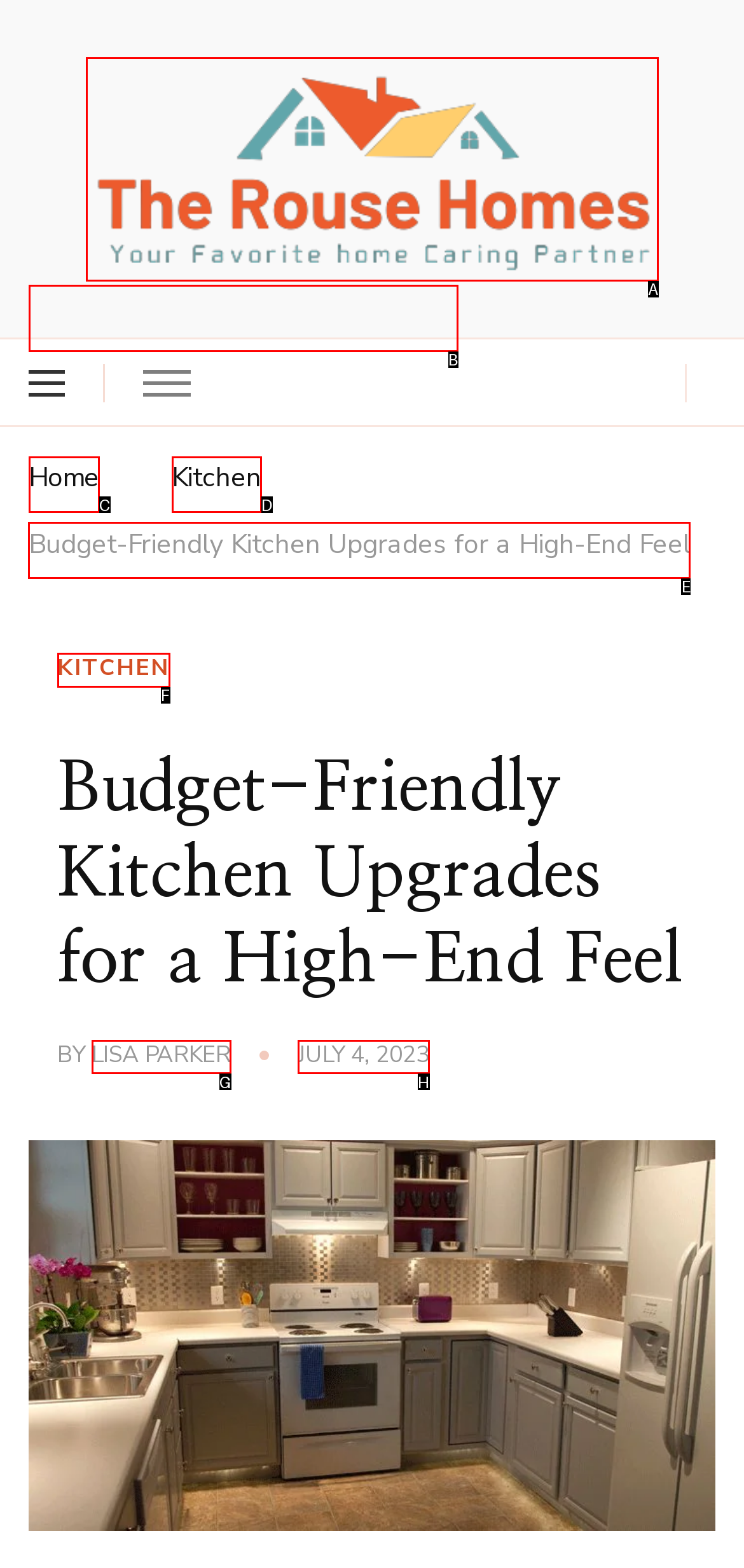Please indicate which HTML element to click in order to fulfill the following task: read the article Budget-Friendly Kitchen Upgrades for a High-End Feel Respond with the letter of the chosen option.

E